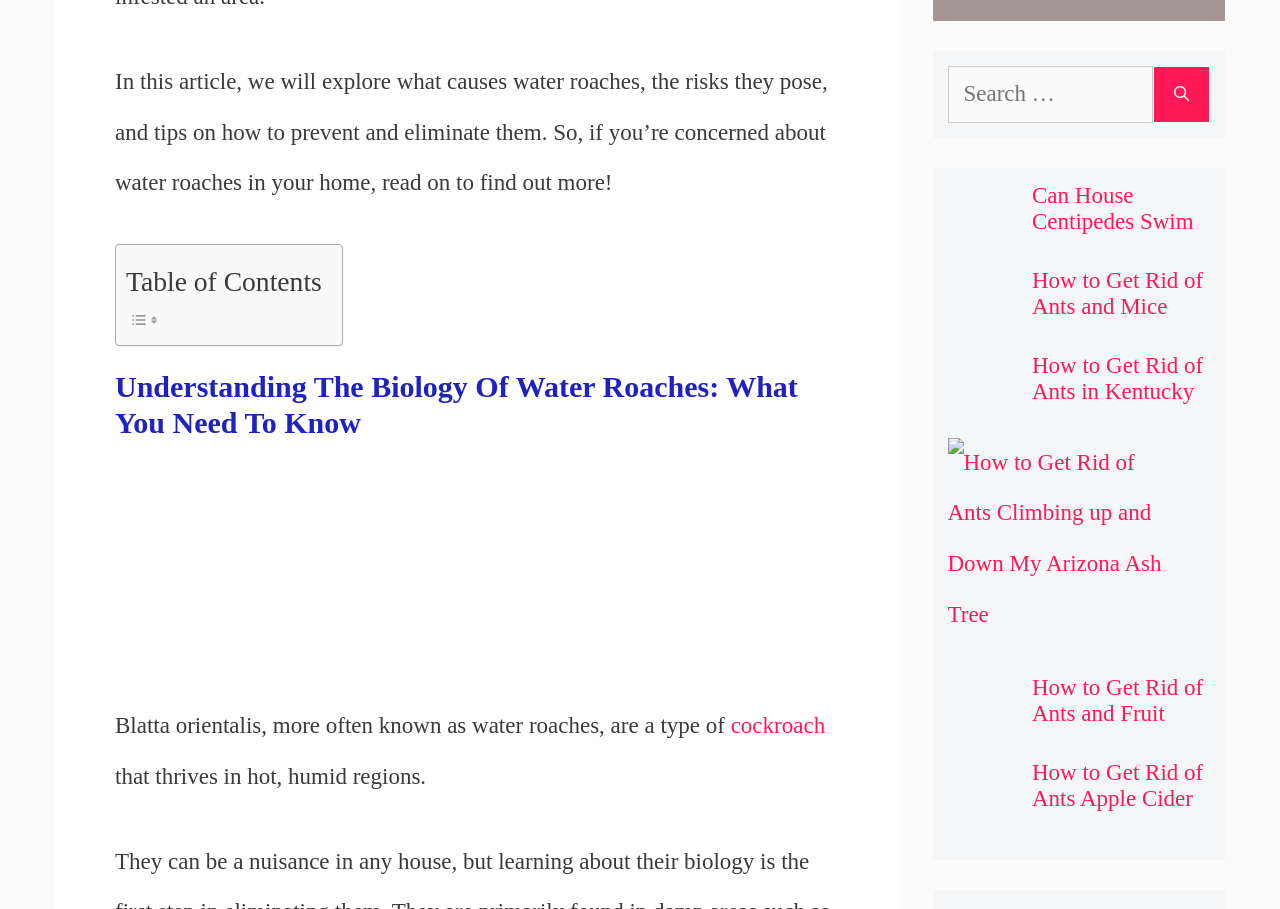Could you locate the bounding box coordinates for the section that should be clicked to accomplish this task: "Click on the link to learn about cockroaches".

[0.571, 0.785, 0.645, 0.812]